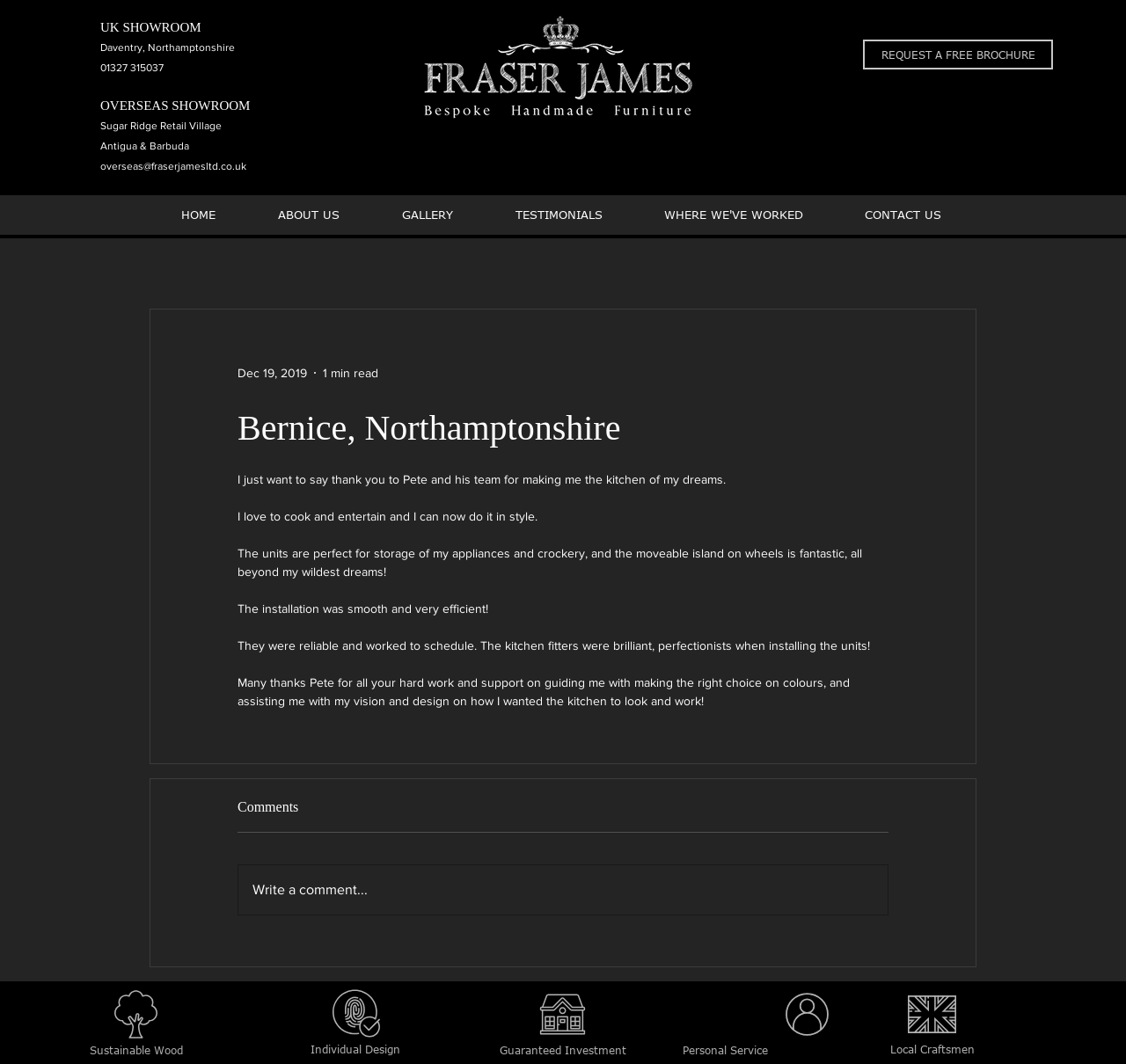Please specify the bounding box coordinates of the clickable section necessary to execute the following command: "Write a comment...".

[0.212, 0.813, 0.788, 0.86]